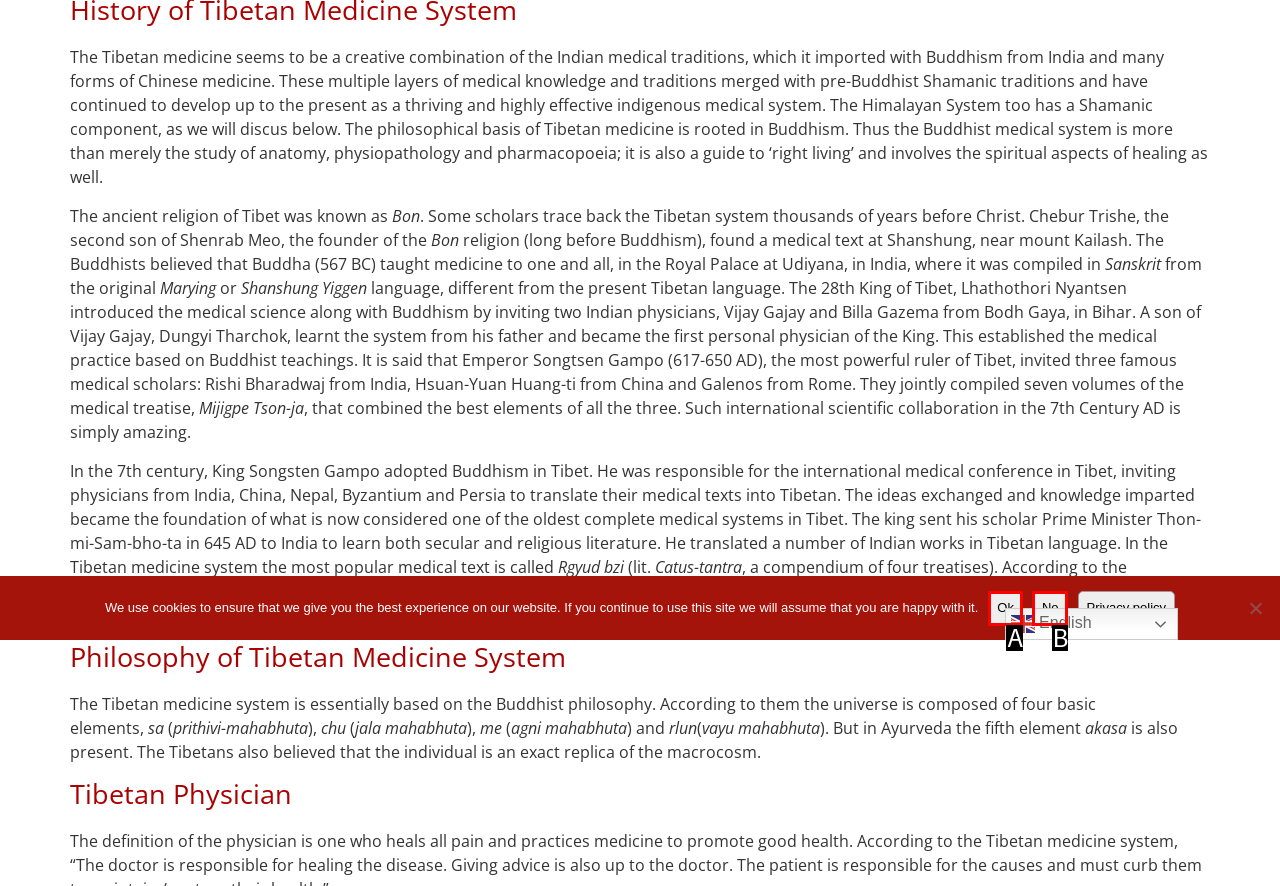Select the appropriate option that fits: No
Reply with the letter of the correct choice.

B